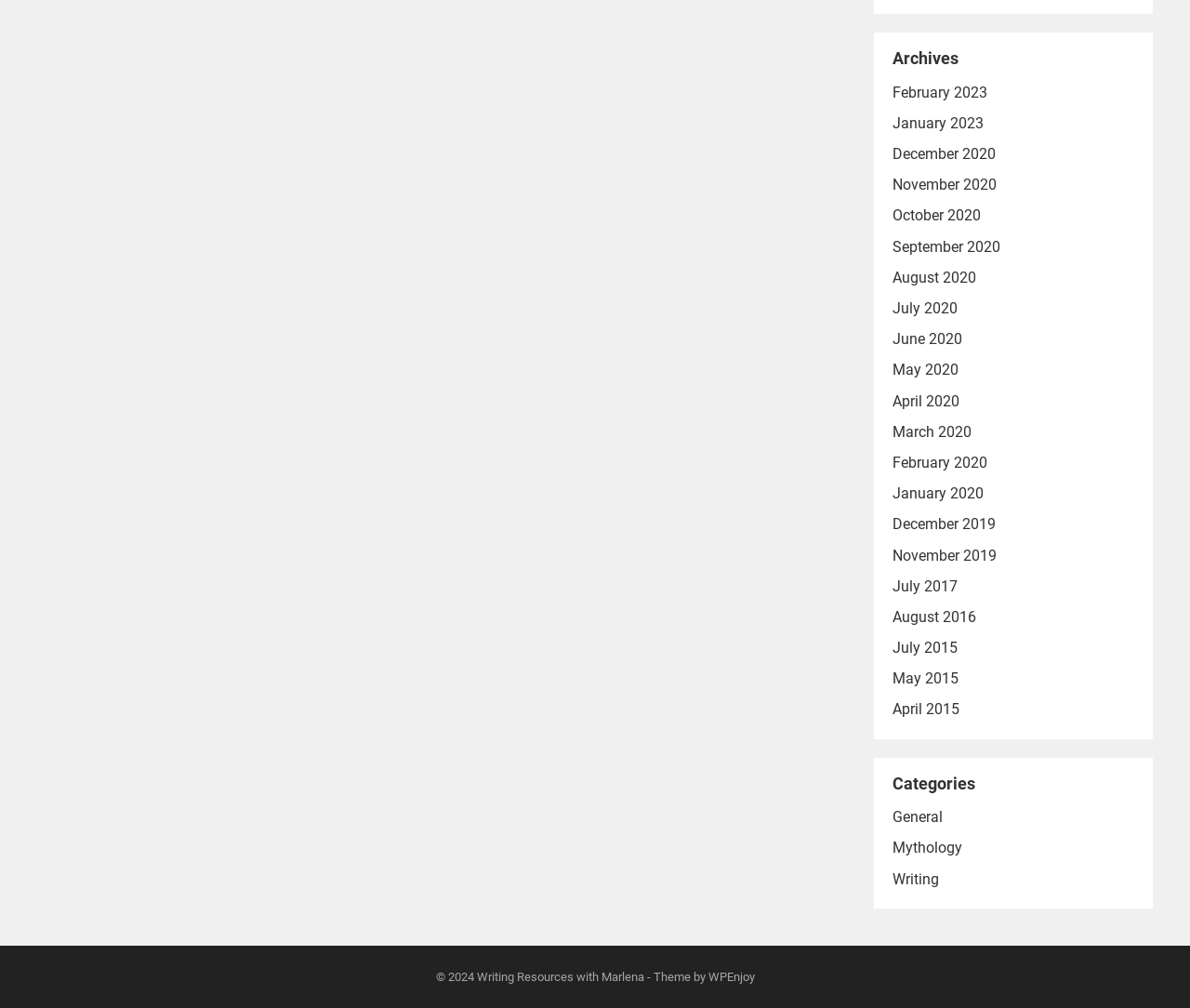Determine the bounding box coordinates for the HTML element mentioned in the following description: "aria-label="Go to last slide"". The coordinates should be a list of four floats ranging from 0 to 1, represented as [left, top, right, bottom].

None